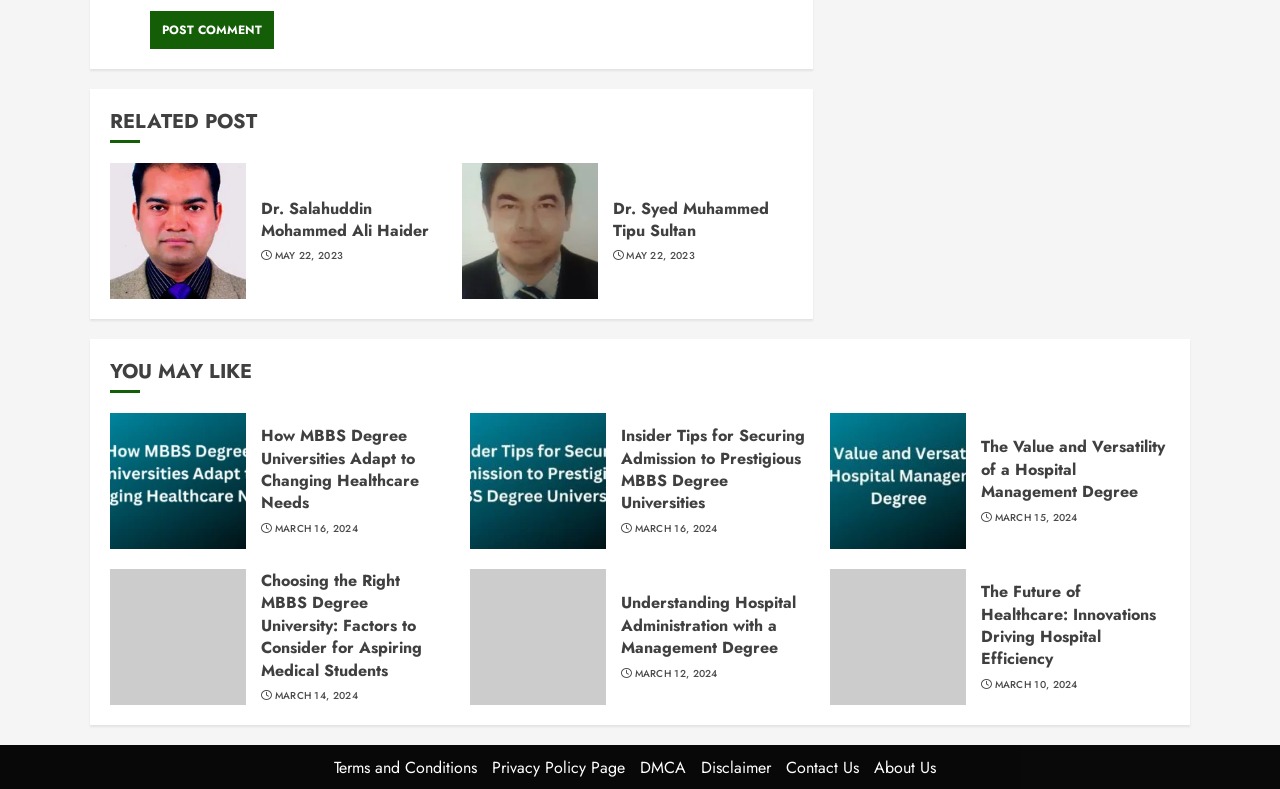Determine the bounding box coordinates in the format (top-left x, top-left y, bottom-right x, bottom-right y). Ensure all values are floating point numbers between 0 and 1. Identify the bounding box of the UI element described by: alt="Arborist USA Logo"

None